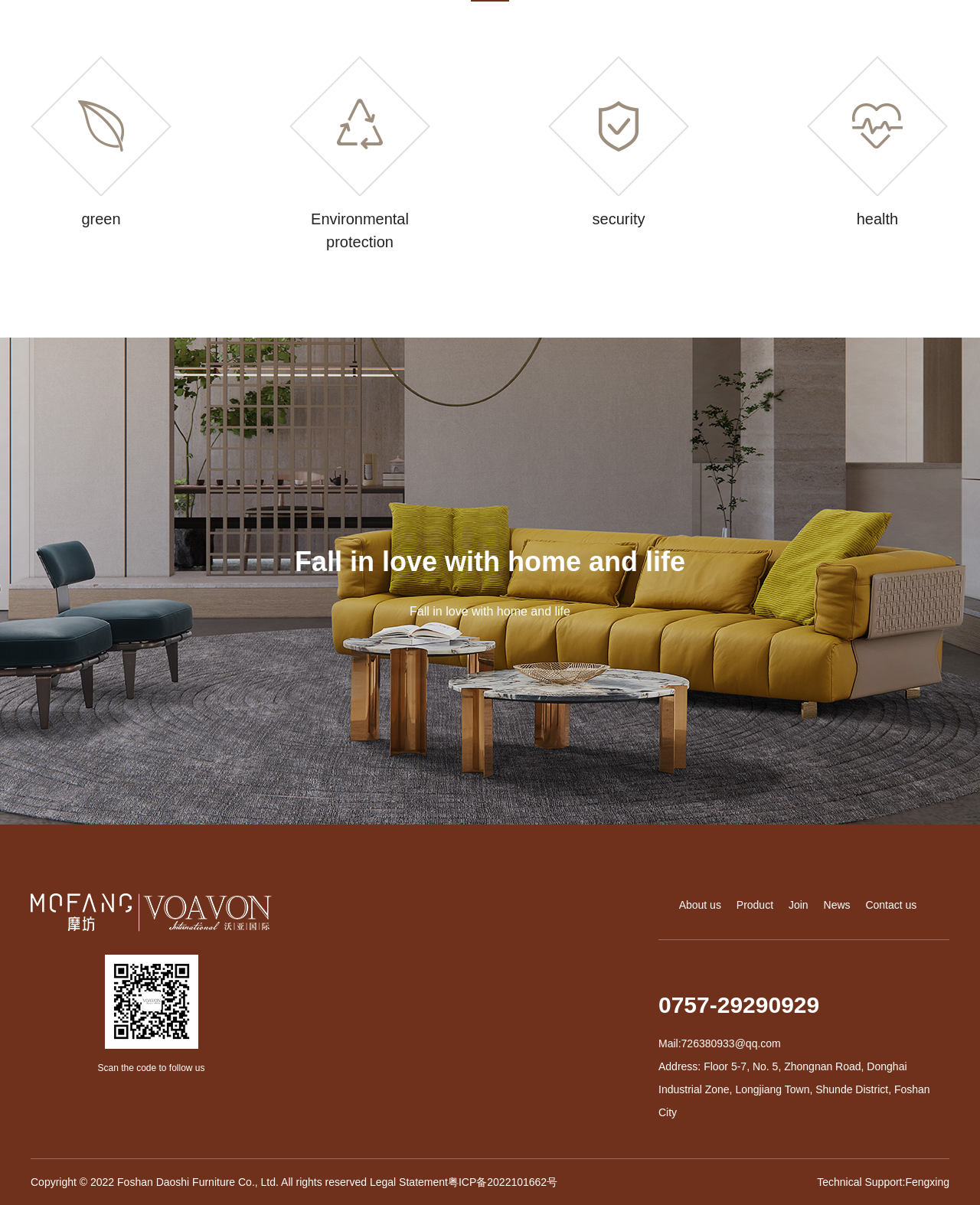What is the company's name?
Based on the screenshot, provide your answer in one word or phrase.

Foshan Daoshi Furniture Co., Ltd.